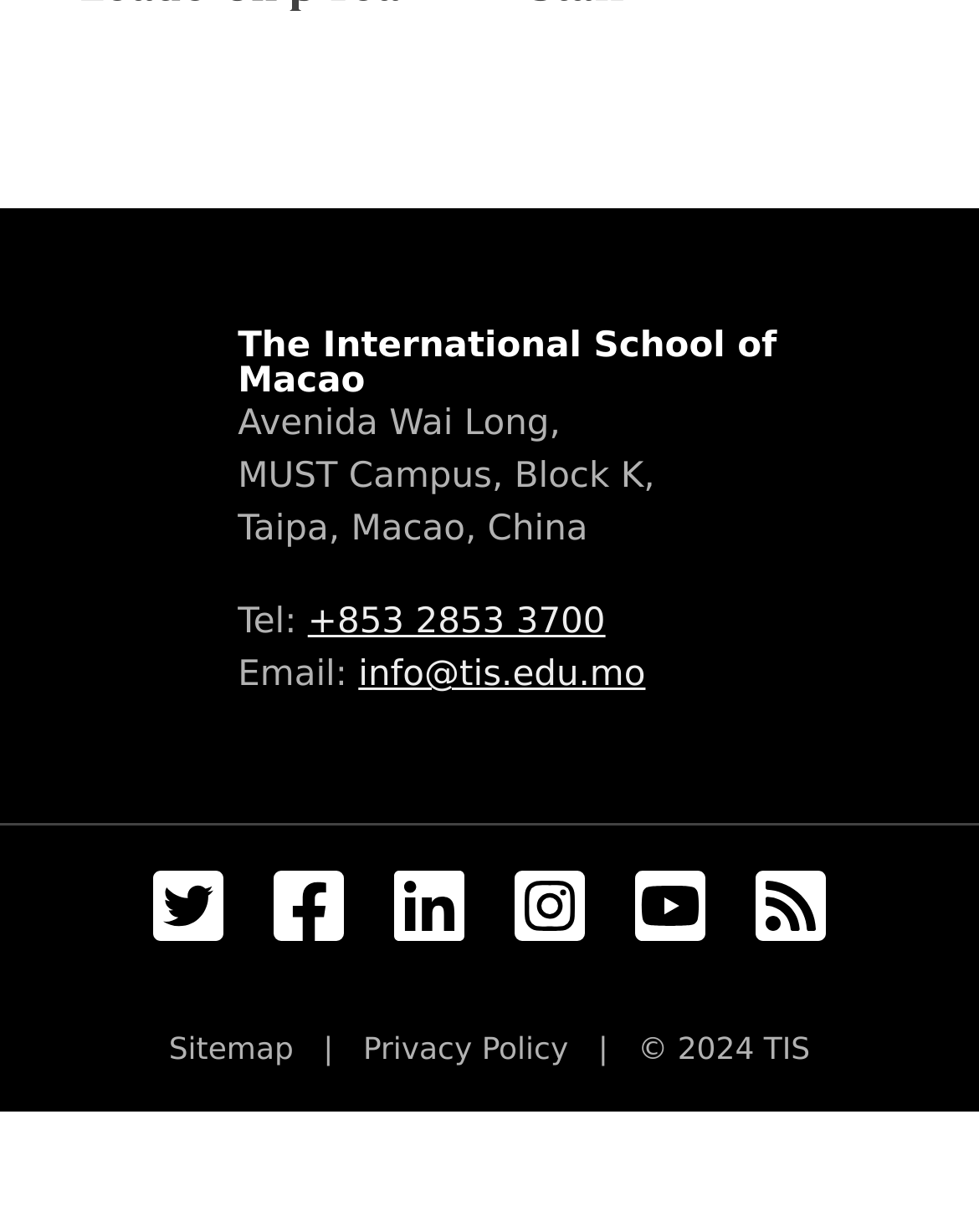Determine the bounding box coordinates of the UI element described below. Use the format (top-left x, top-left y, bottom-right x, bottom-right y) with floating point numbers between 0 and 1: aria-label="Instagram Link" title="Instagram"

[0.5, 0.703, 0.623, 0.769]